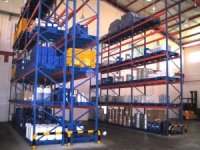What is the purpose of the larger bins in bright yellow?
Provide a one-word or short-phrase answer based on the image.

Efficient space utilization